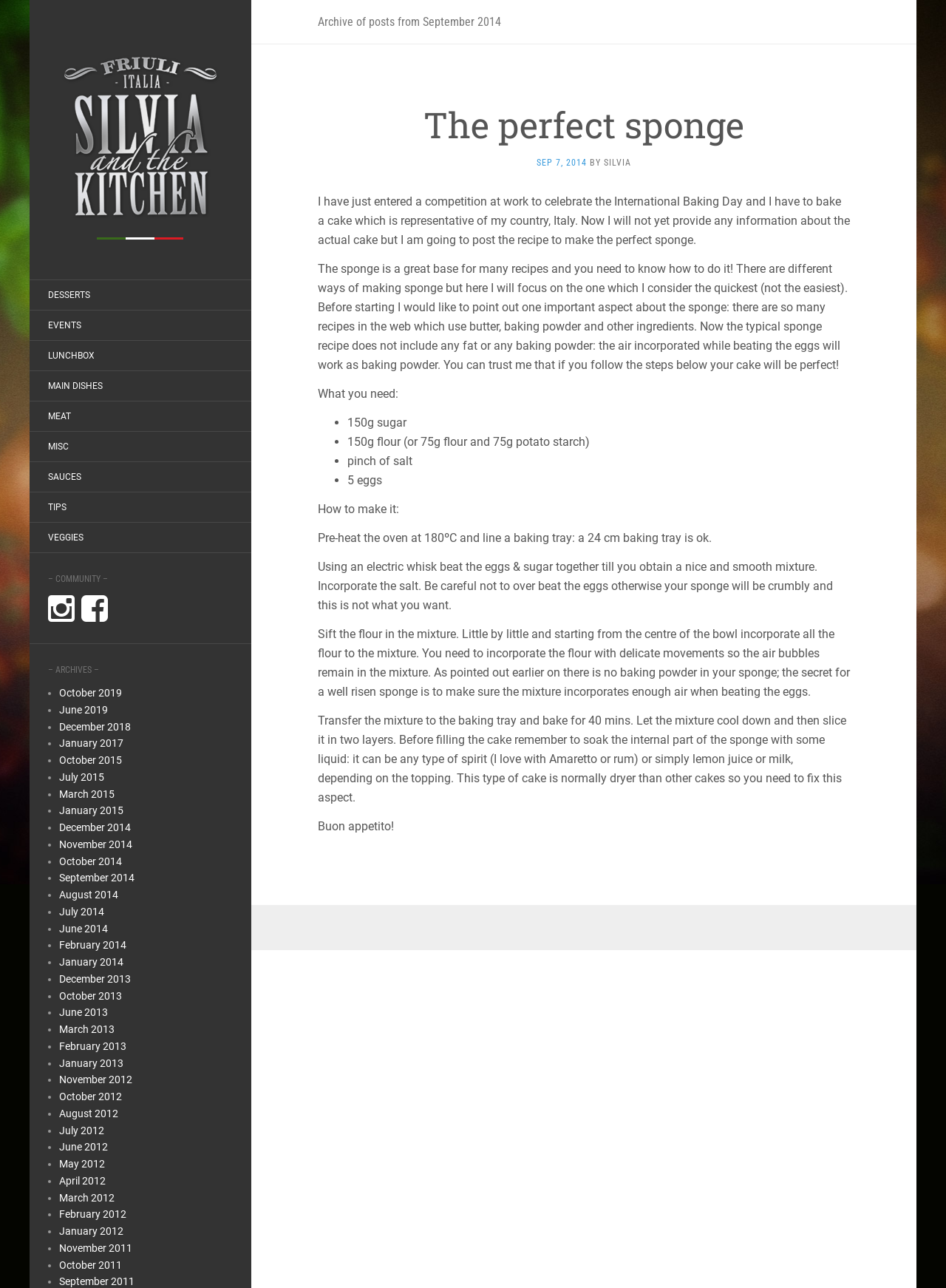What are the categories of recipes on this website?
Answer the question with a detailed explanation, including all necessary information.

By looking at the links on the webpage, I can see that there are several categories of recipes, including DESSERTS, EVENTS, LUNCHBOX, MAIN DISHES, MEAT, MISC, SAUCES, TIPS, and VEGGIES.